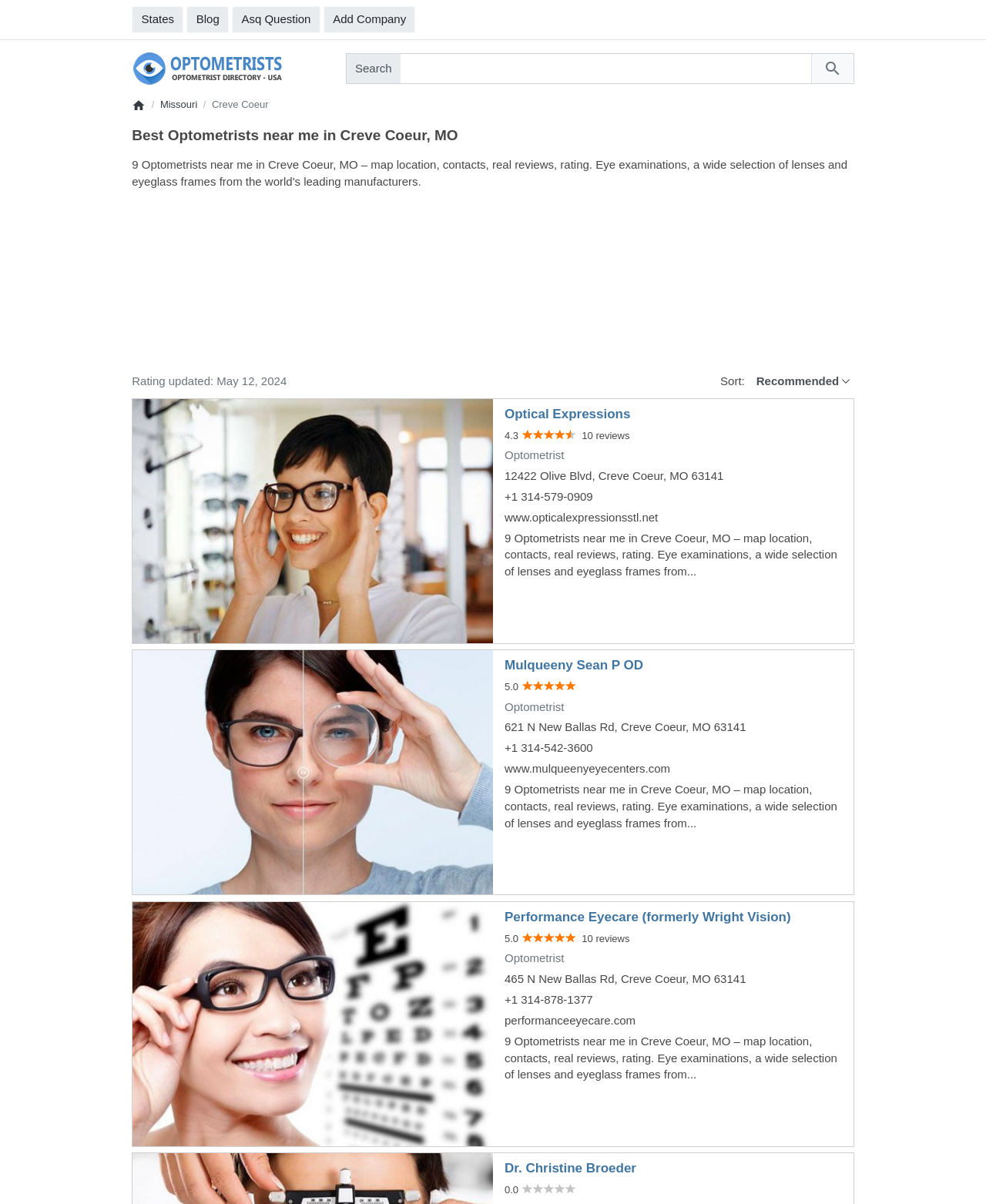Find the bounding box coordinates of the clickable element required to execute the following instruction: "Sort the list". Provide the coordinates as four float numbers between 0 and 1, i.e., [left, top, right, bottom].

[0.755, 0.305, 0.866, 0.328]